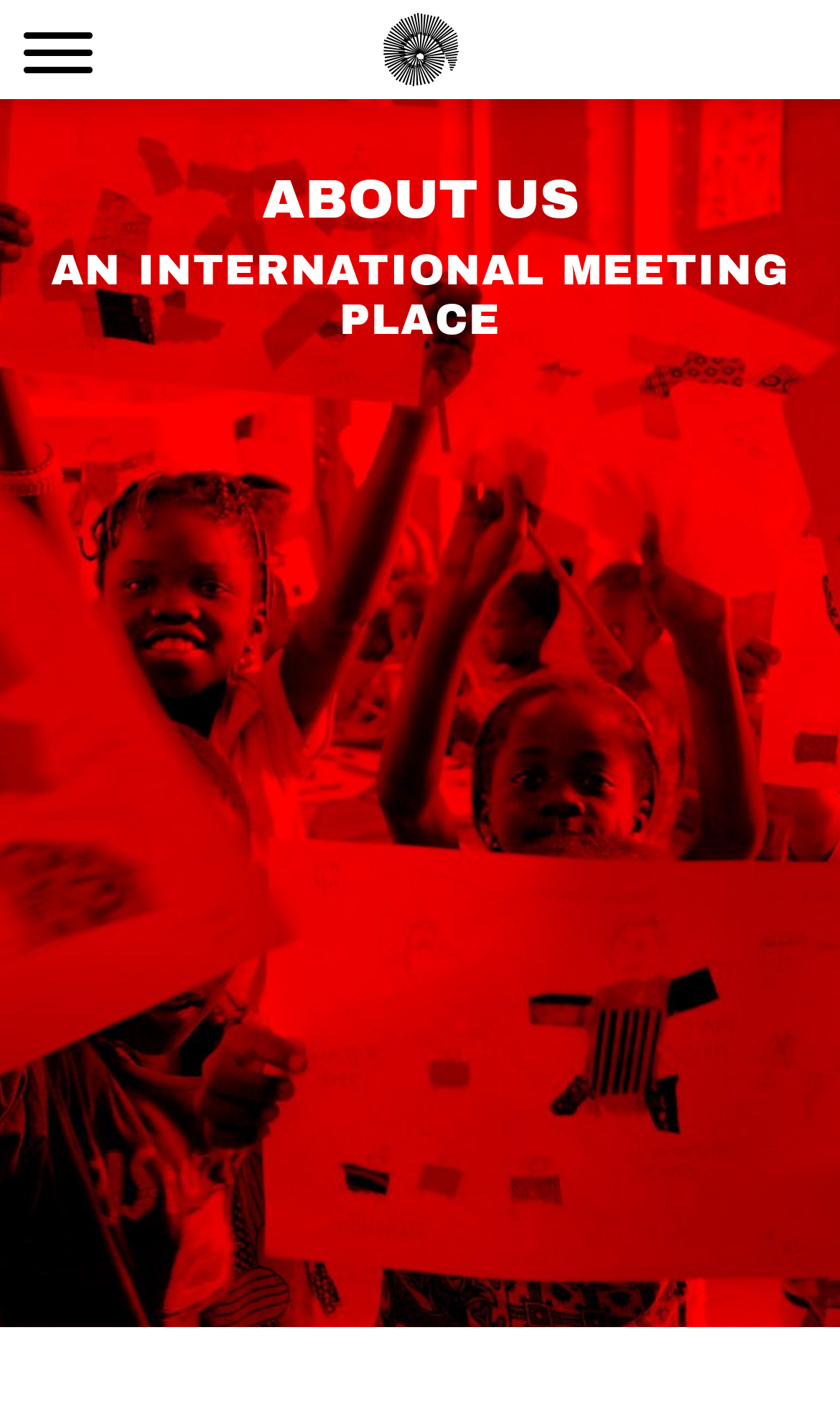What is the purpose of this website? From the image, respond with a single word or brief phrase.

International meeting place